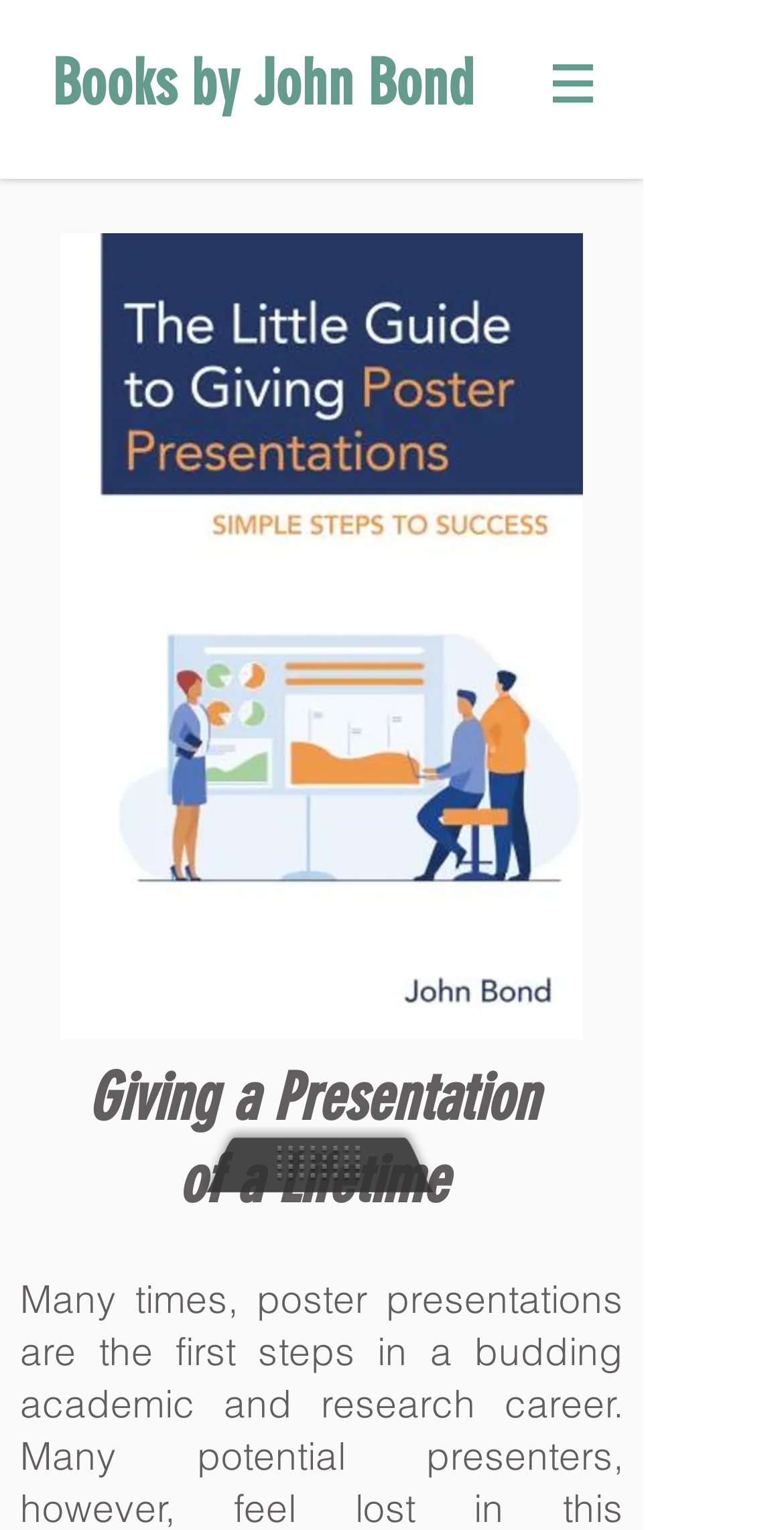Who is the author of the book?
Respond with a short answer, either a single word or a phrase, based on the image.

John Bond